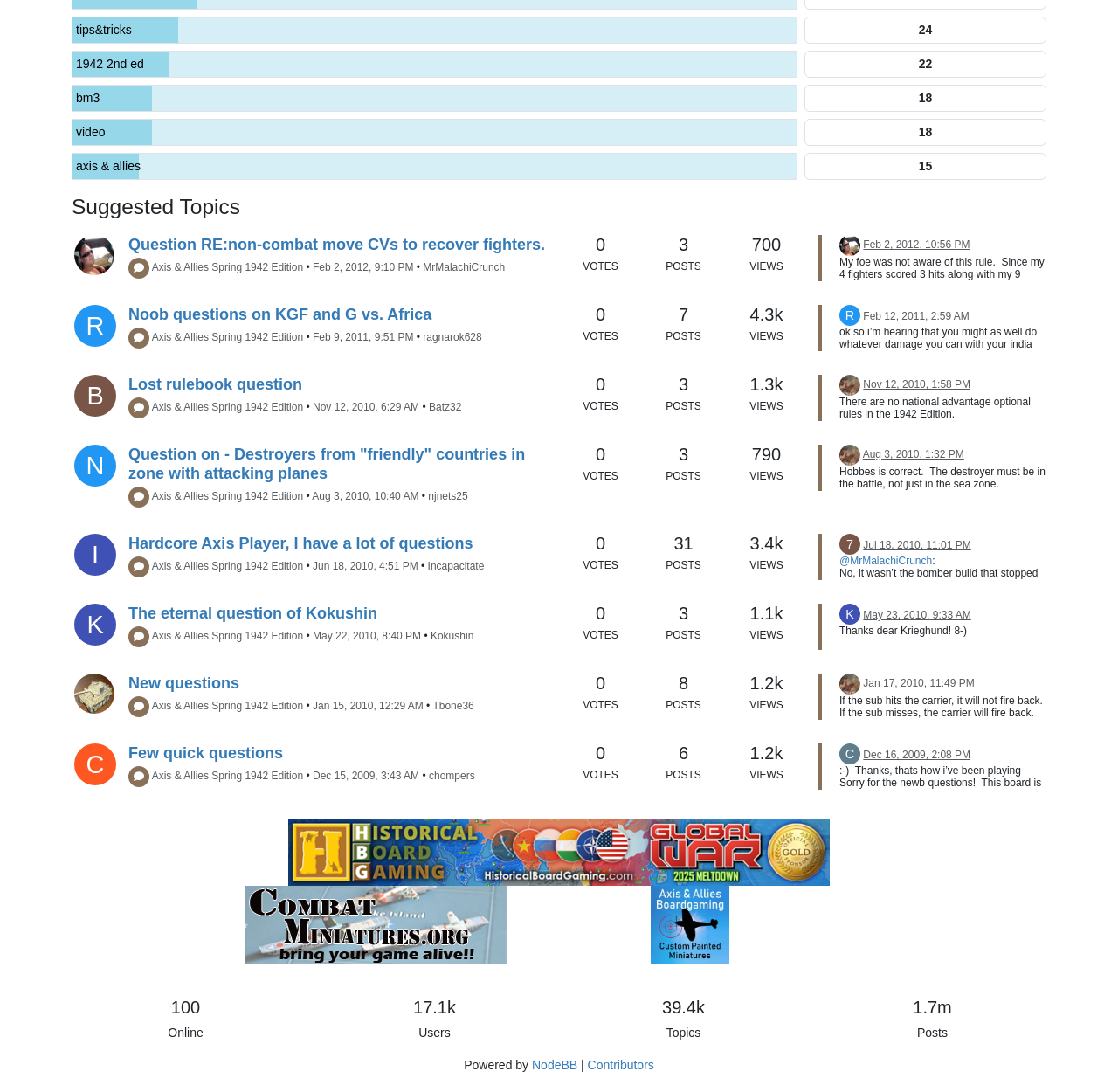Please answer the following question using a single word or phrase: 
What is the date of the post 'My foe was not aware of this rule...'?

Feb 2, 2012, 10:56 PM